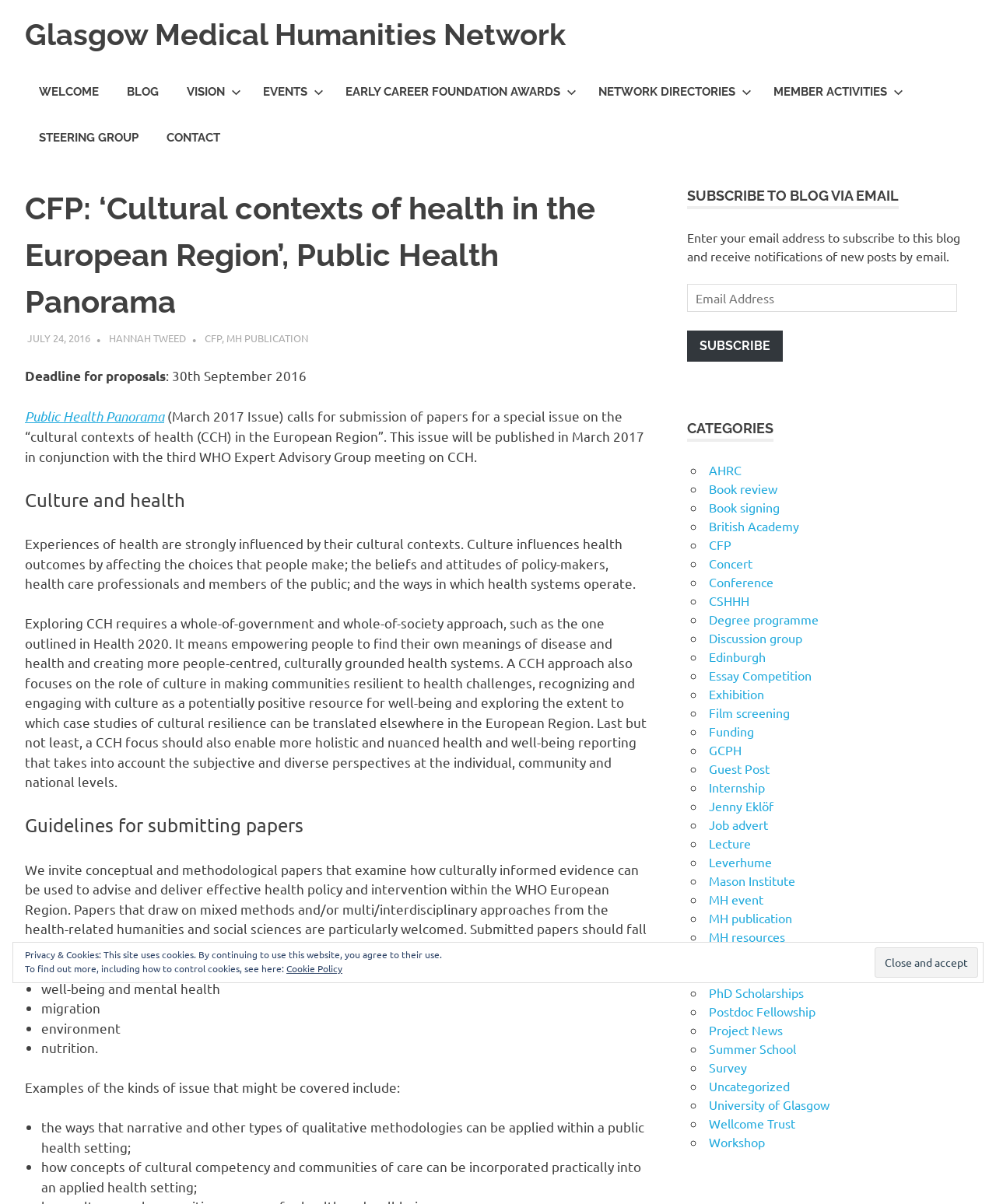Please extract and provide the main headline of the webpage.

CFP: ‘Cultural contexts of health in the European Region’, Public Health Panorama